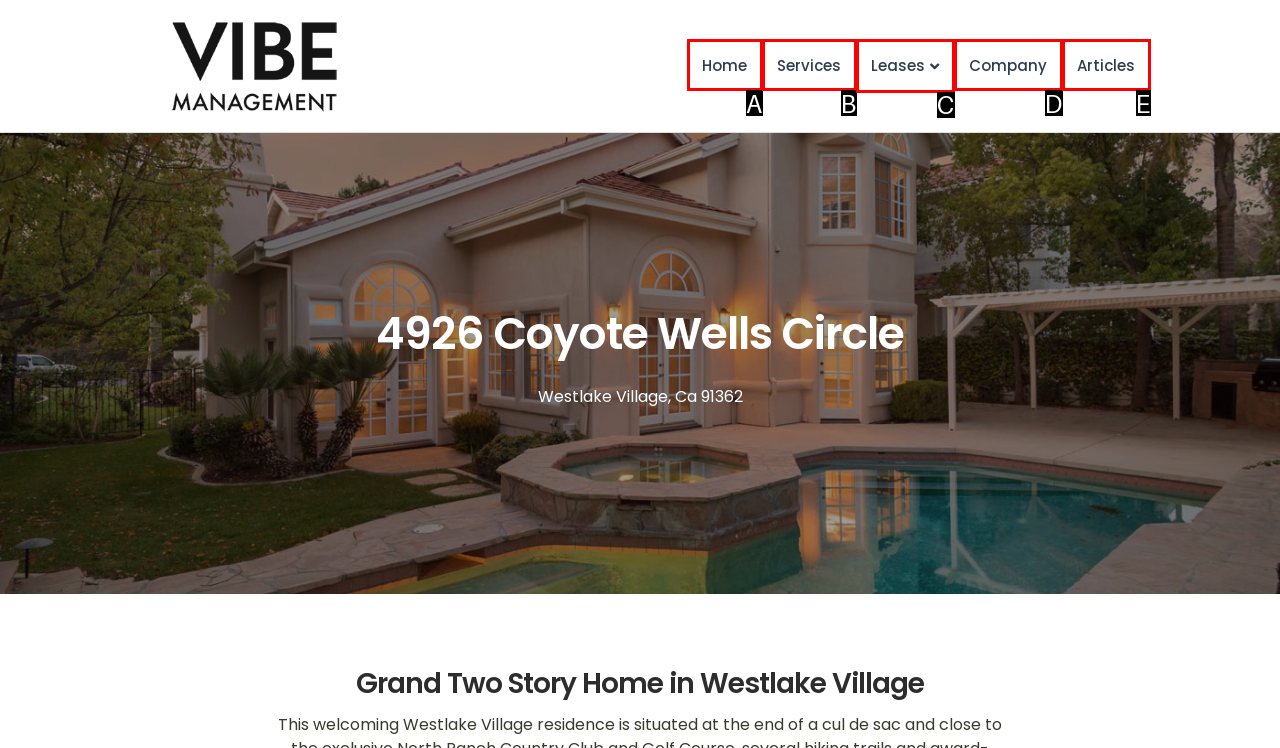Find the HTML element that matches the description: Services. Answer using the letter of the best match from the available choices.

B